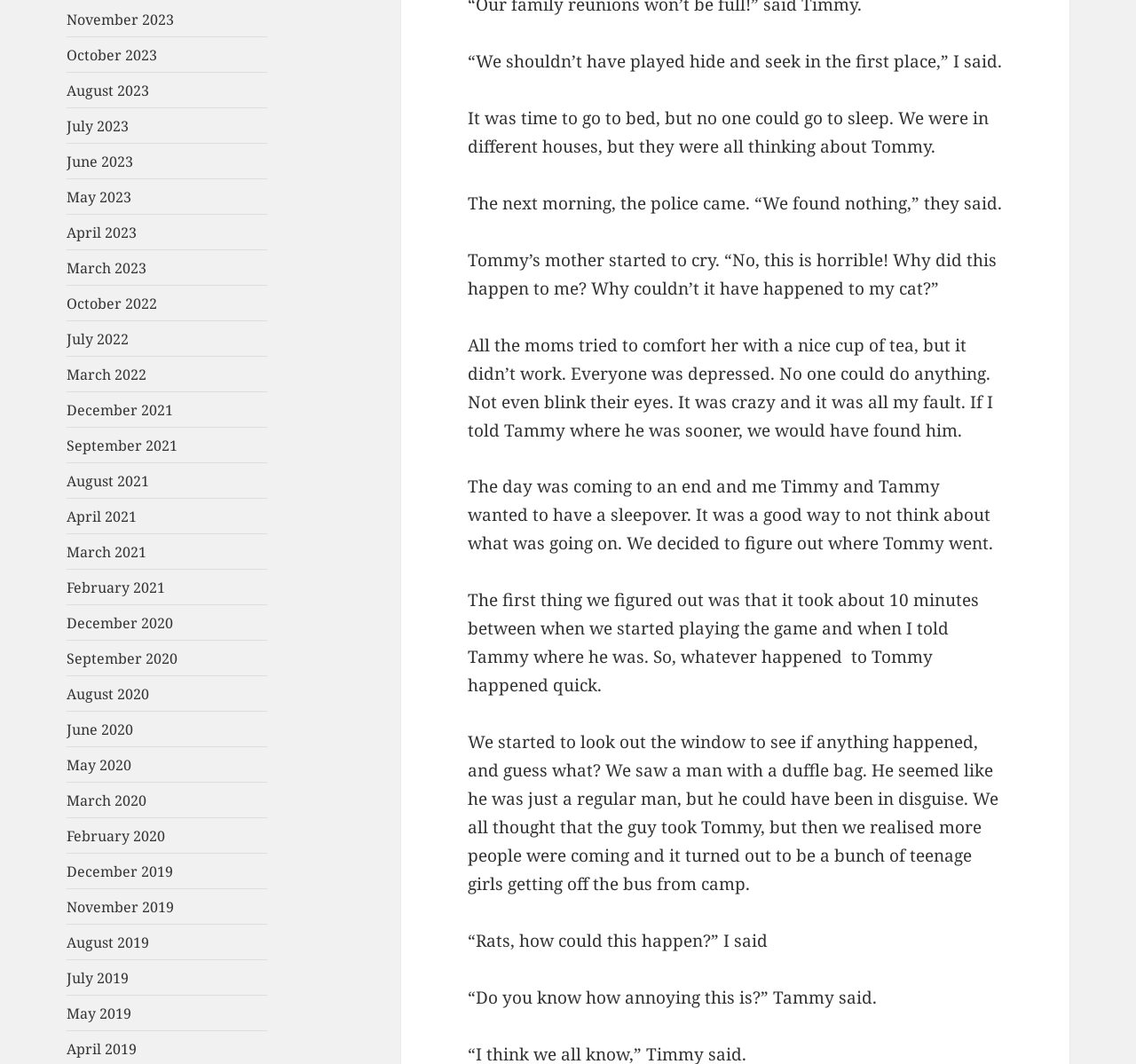Locate the bounding box coordinates of the clickable area needed to fulfill the instruction: "Click on October 2022".

[0.059, 0.276, 0.139, 0.294]